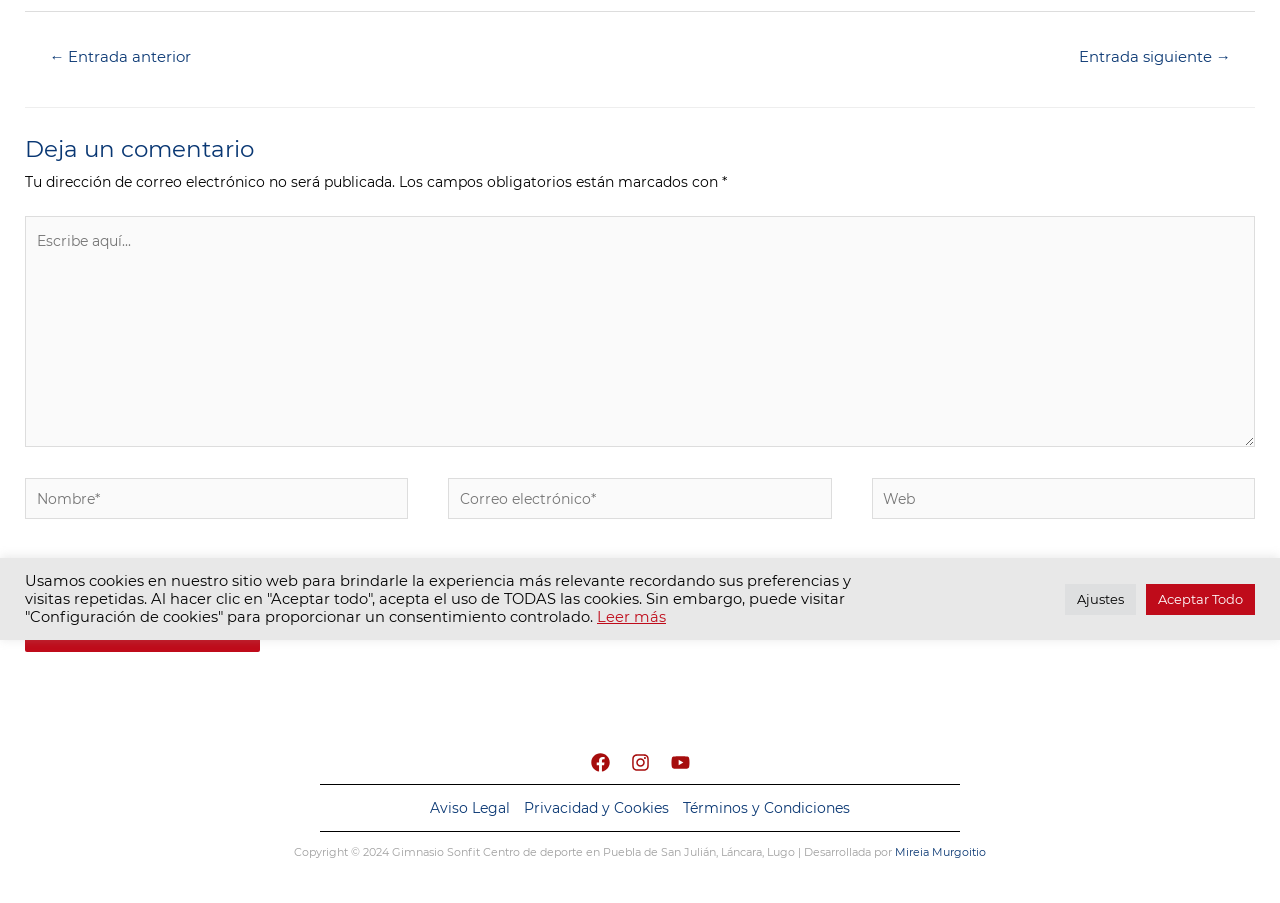Based on the element description: "← Entrada anterior", identify the bounding box coordinates for this UI element. The coordinates must be four float numbers between 0 and 1, listed as [left, top, right, bottom].

[0.021, 0.047, 0.167, 0.086]